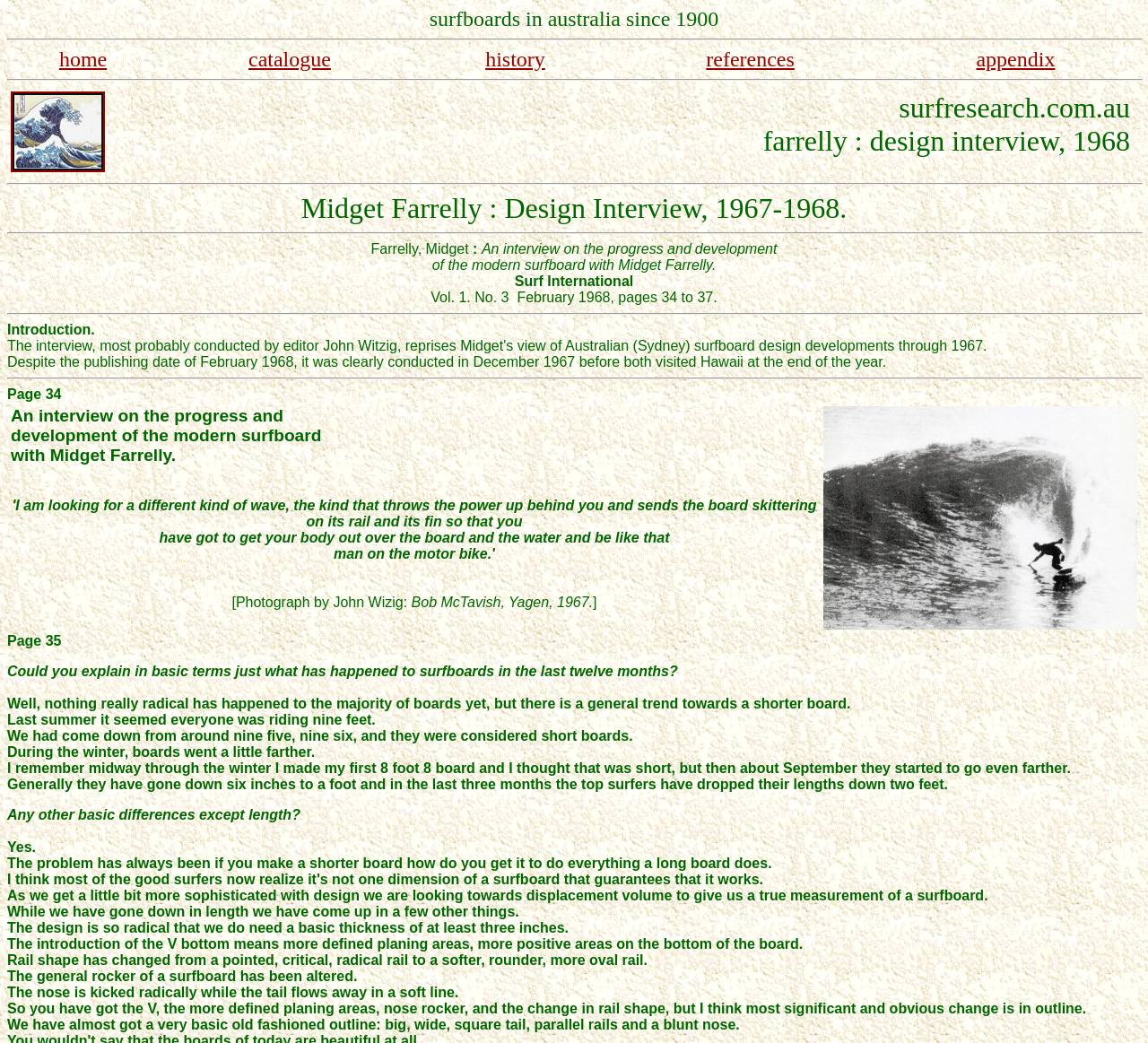What is the volume measurement used in surfboard design?
Using the information from the image, provide a comprehensive answer to the question.

I found the volume measurement used in surfboard design by looking at the StaticText element with the content 'As we get a little bit more sophisticated with design we are looking towards displacement volume to give us a true measurement of a surfboard.' located at [0.006, 0.851, 0.861, 0.866]. This element is a sentence and appears to be describing the volume measurement used in surfboard design.